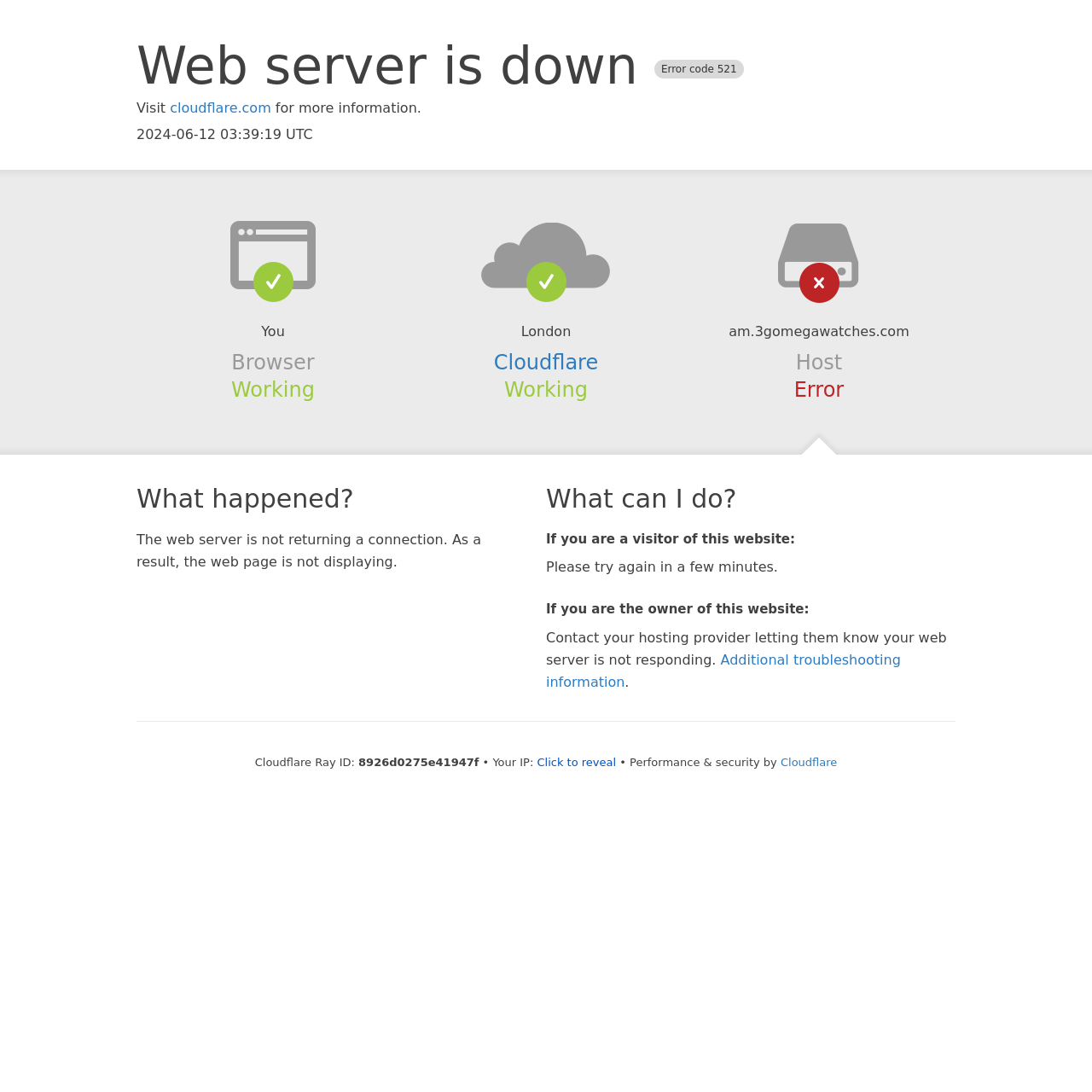Detail the various sections and features present on the webpage.

The webpage appears to be an error page, indicating that the web server is down. At the top, there is a heading that reads "Web server is down Error code 521". Below this heading, there is a link to "cloudflare.com" with a brief description "Visit for more information." The current date and time, "2024-06-12 03:39:19 UTC", is displayed nearby.

The page is divided into sections, with headings such as "Browser", "Cloudflare", and "Host". Under "Browser", it says "Working" and lists the location as "London". Under "Cloudflare", it also says "Working" and provides a link to "Cloudflare". Under "Host", it lists the website "am.3gomegawatches.com" and indicates that there is an "Error".

Further down the page, there are sections explaining what happened and what can be done. The "What happened?" section explains that the web server is not returning a connection, causing the webpage to not display. The "What can I do?" section provides instructions for both visitors and owners of the website. Visitors are advised to try again in a few minutes, while owners are instructed to contact their hosting provider.

At the bottom of the page, there is additional information, including a "Cloudflare Ray ID" and the user's IP address, which can be revealed by clicking a button. The page is secured and optimized by Cloudflare, as indicated by the "Performance & security by" section.